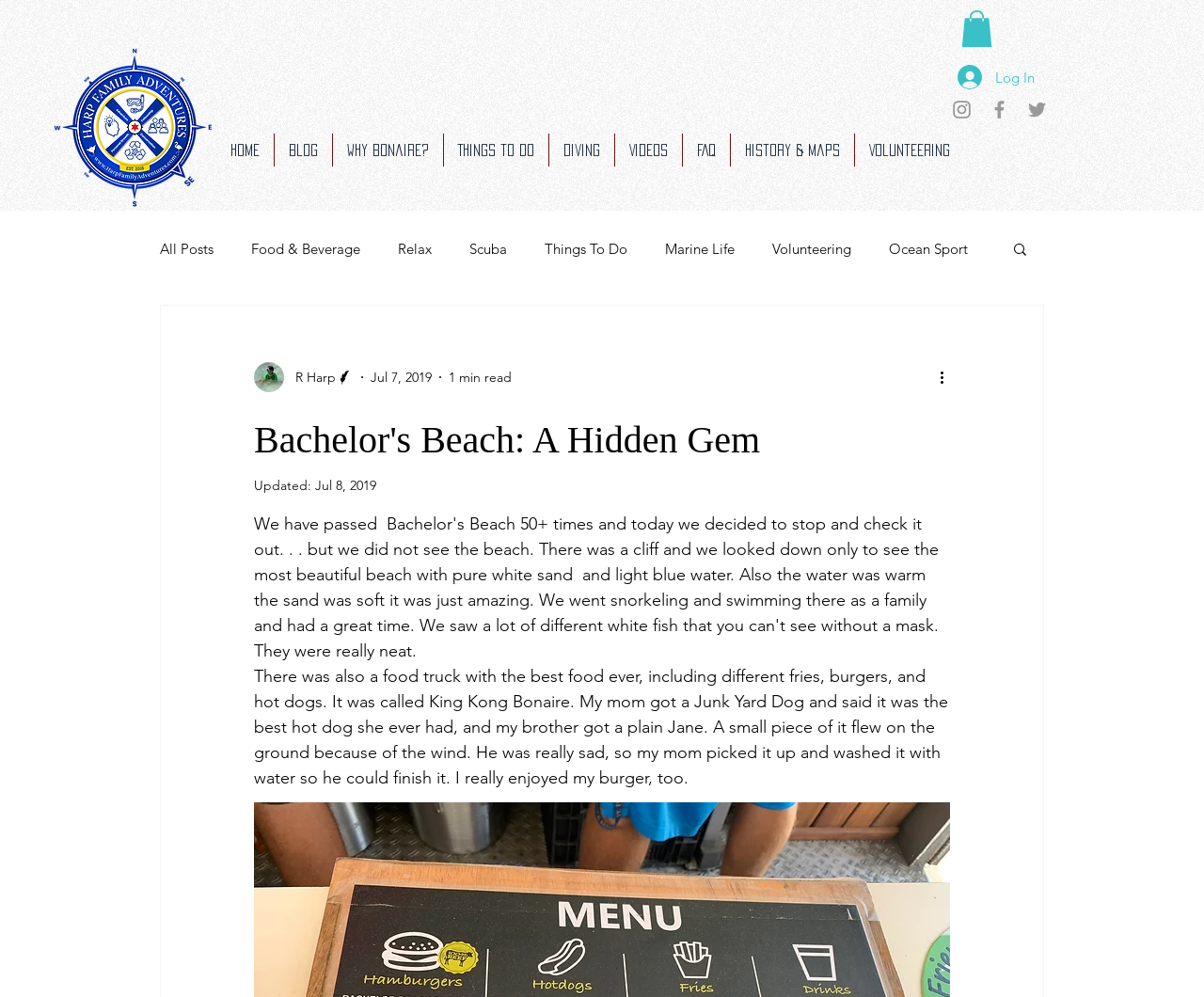What is the name of the beach?
Based on the visual information, provide a detailed and comprehensive answer.

The name of the beach is mentioned in the main heading of the webpage, which is 'Bachelor's Beach: A Hidden Gem'.